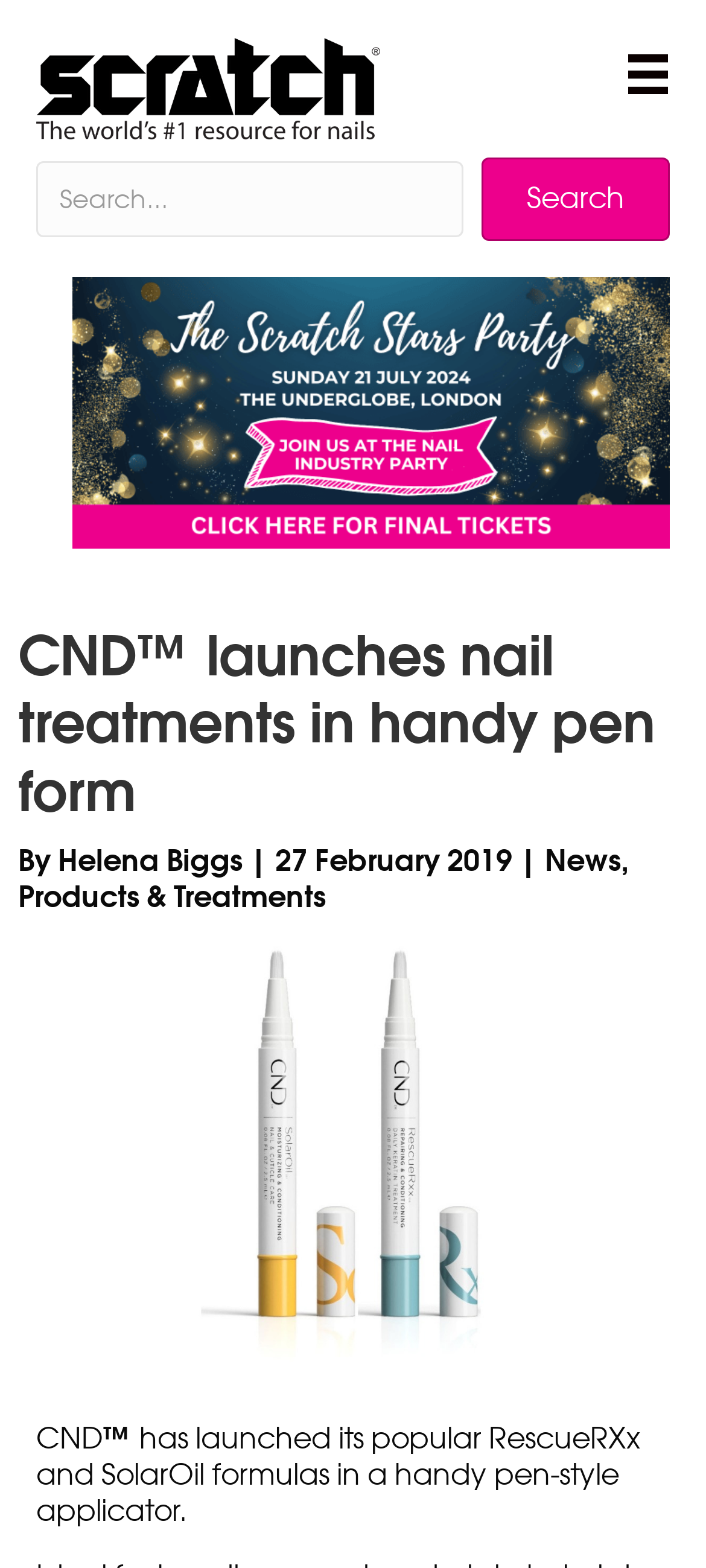What is CND launching?
Using the image, answer in one word or phrase.

nail treatments